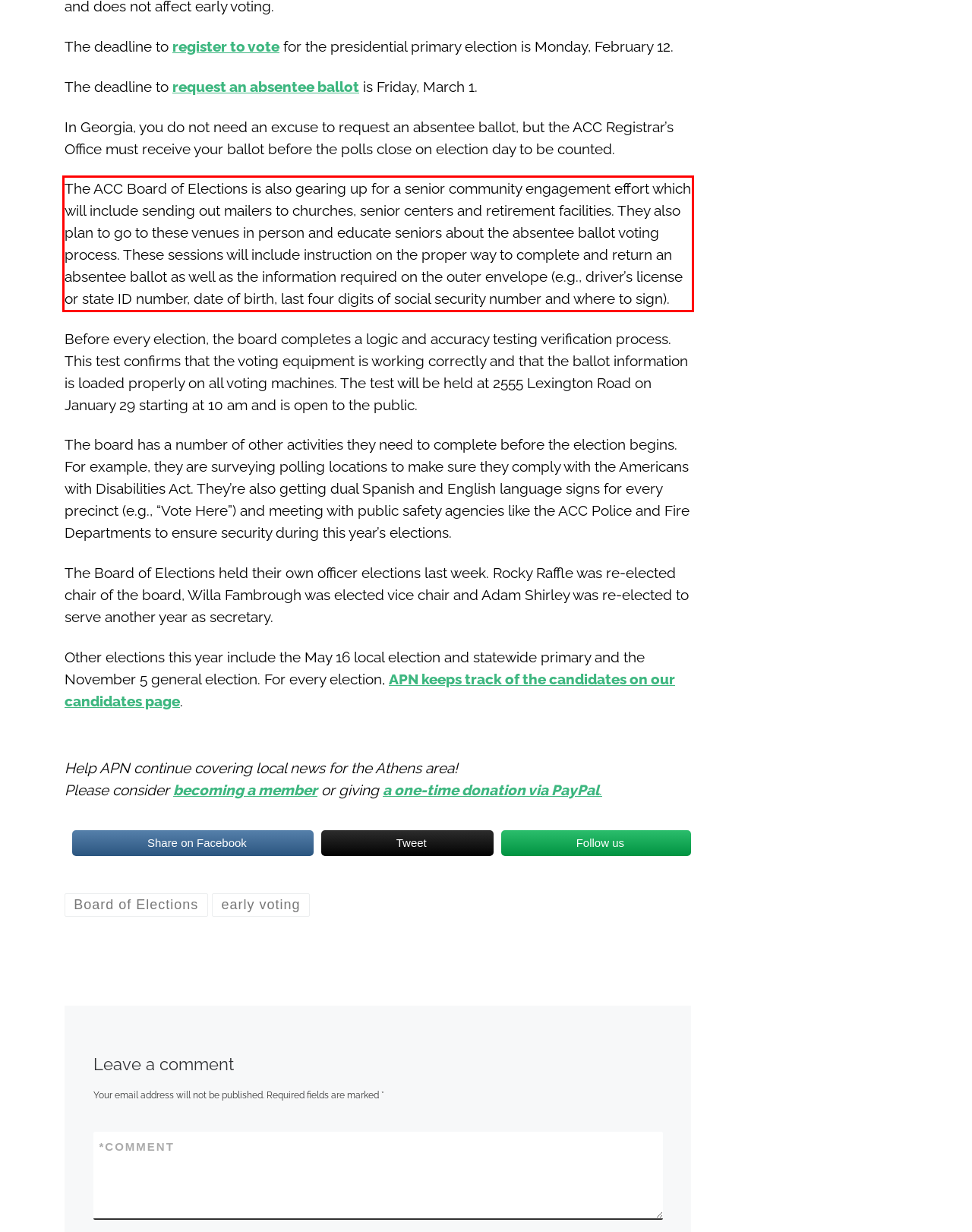Please extract the text content within the red bounding box on the webpage screenshot using OCR.

The ACC Board of Elections is also gearing up for a senior community engagement effort which will include sending out mailers to churches, senior centers and retirement facilities. They also plan to go to these venues in person and educate seniors about the absentee ballot voting process. These sessions will include instruction on the proper way to complete and return an absentee ballot as well as the information required on the outer envelope (e.g., driver’s license or state ID number, date of birth, last four digits of social security number and where to sign).